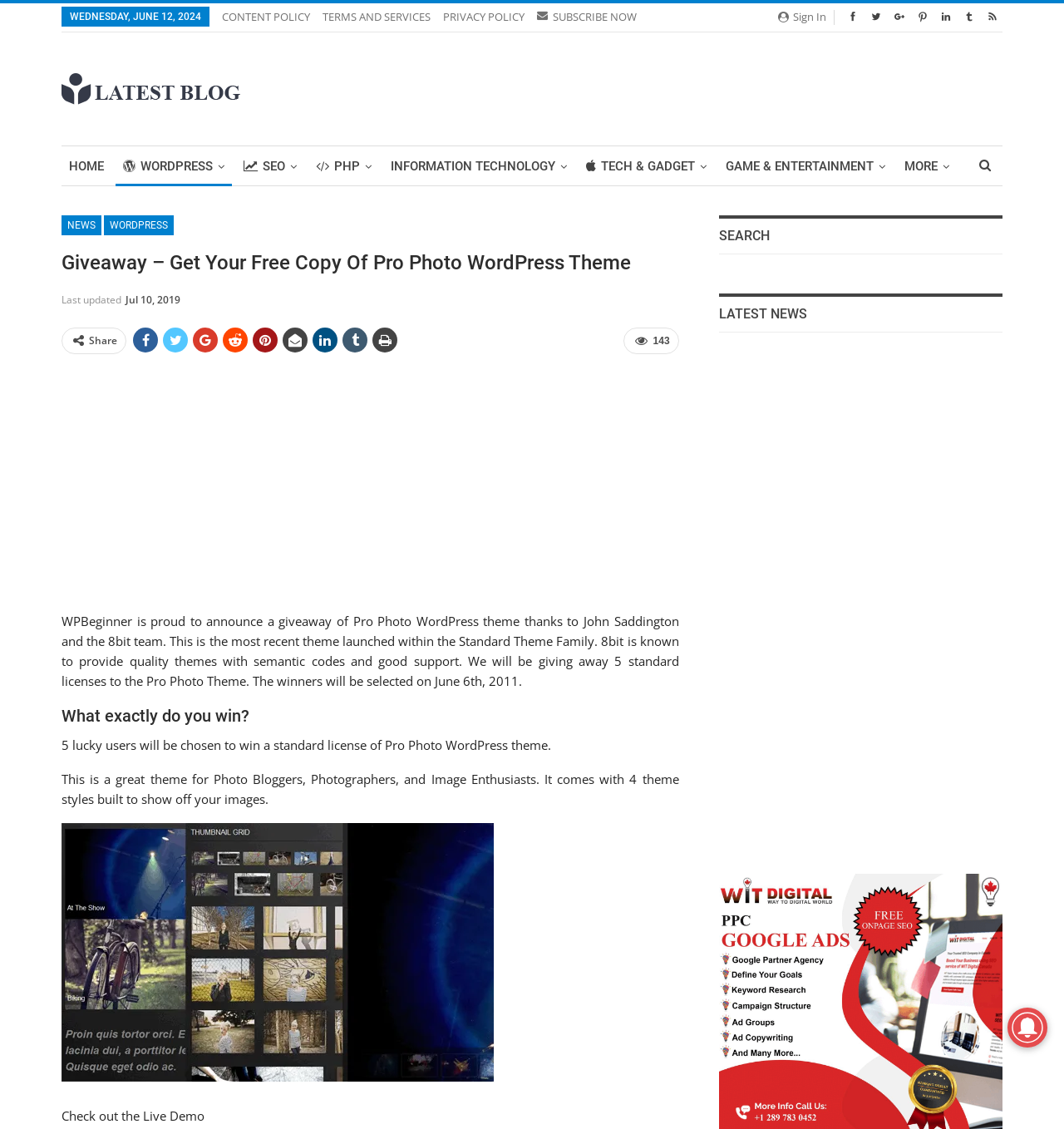How many licenses will be given away?
Use the information from the screenshot to give a comprehensive response to the question.

According to the webpage, 5 lucky users will be chosen to win a standard license of Pro Photo WordPress theme.